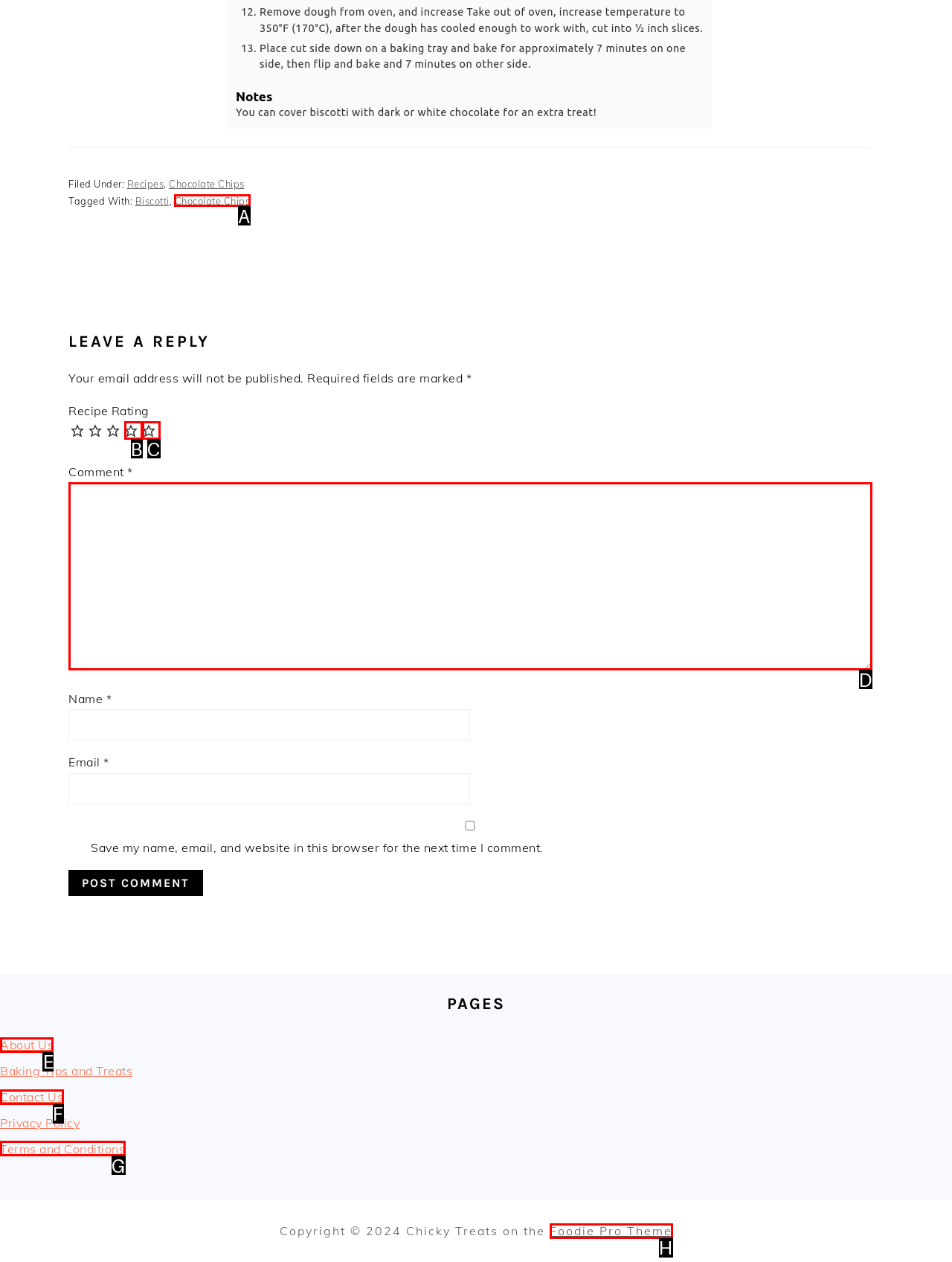What option should you select to complete this task: Click the 'About Us' link? Indicate your answer by providing the letter only.

E